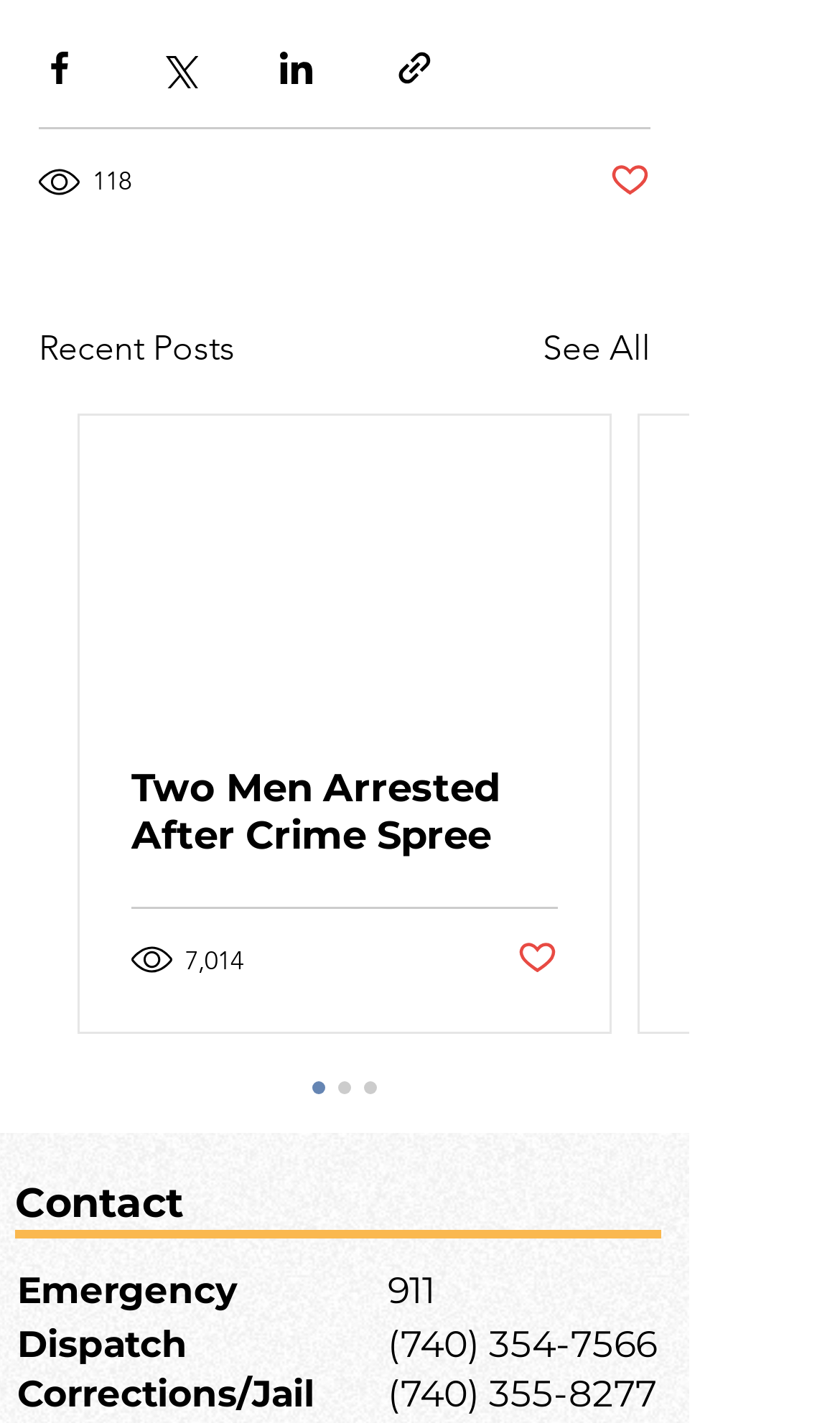Locate the bounding box of the UI element with the following description: "secretariat@ukbluecarbonforum.com".

None